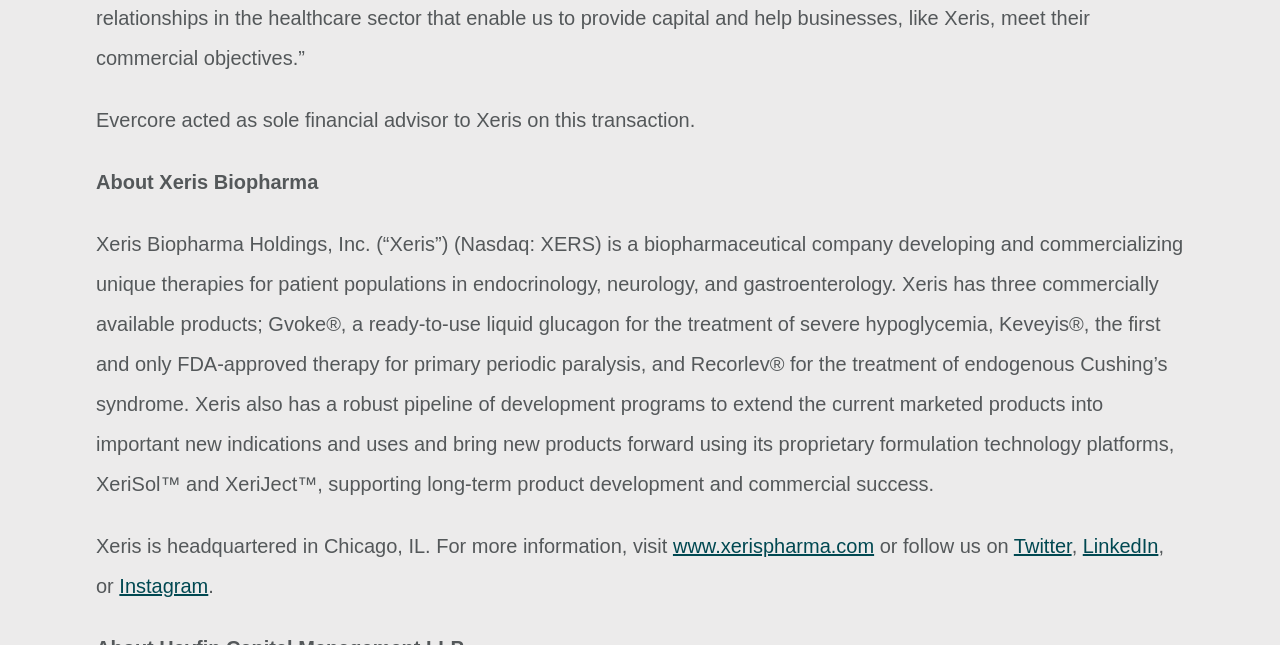Using the provided description: "Instagram", find the bounding box coordinates of the corresponding UI element. The output should be four float numbers between 0 and 1, in the format [left, top, right, bottom].

[0.093, 0.891, 0.163, 0.926]